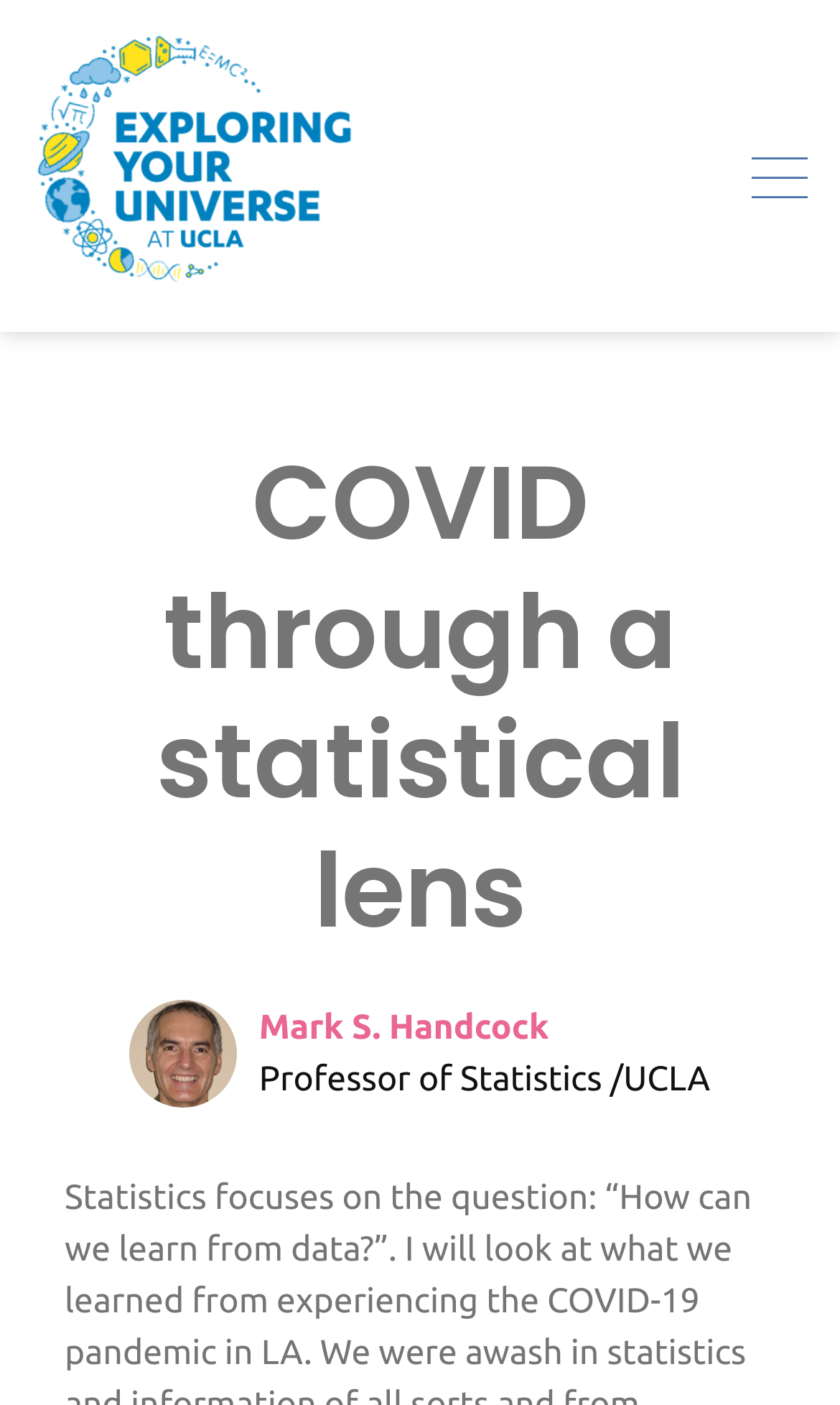What is the function of the button at the top right corner?
Answer the question with a thorough and detailed explanation.

The answer can be inferred by looking at the button element with no OCR text located at the top right corner of the webpage. Since the button is marked as 'expanded: False', it is likely that the button is used to expand or collapse some content on the webpage.